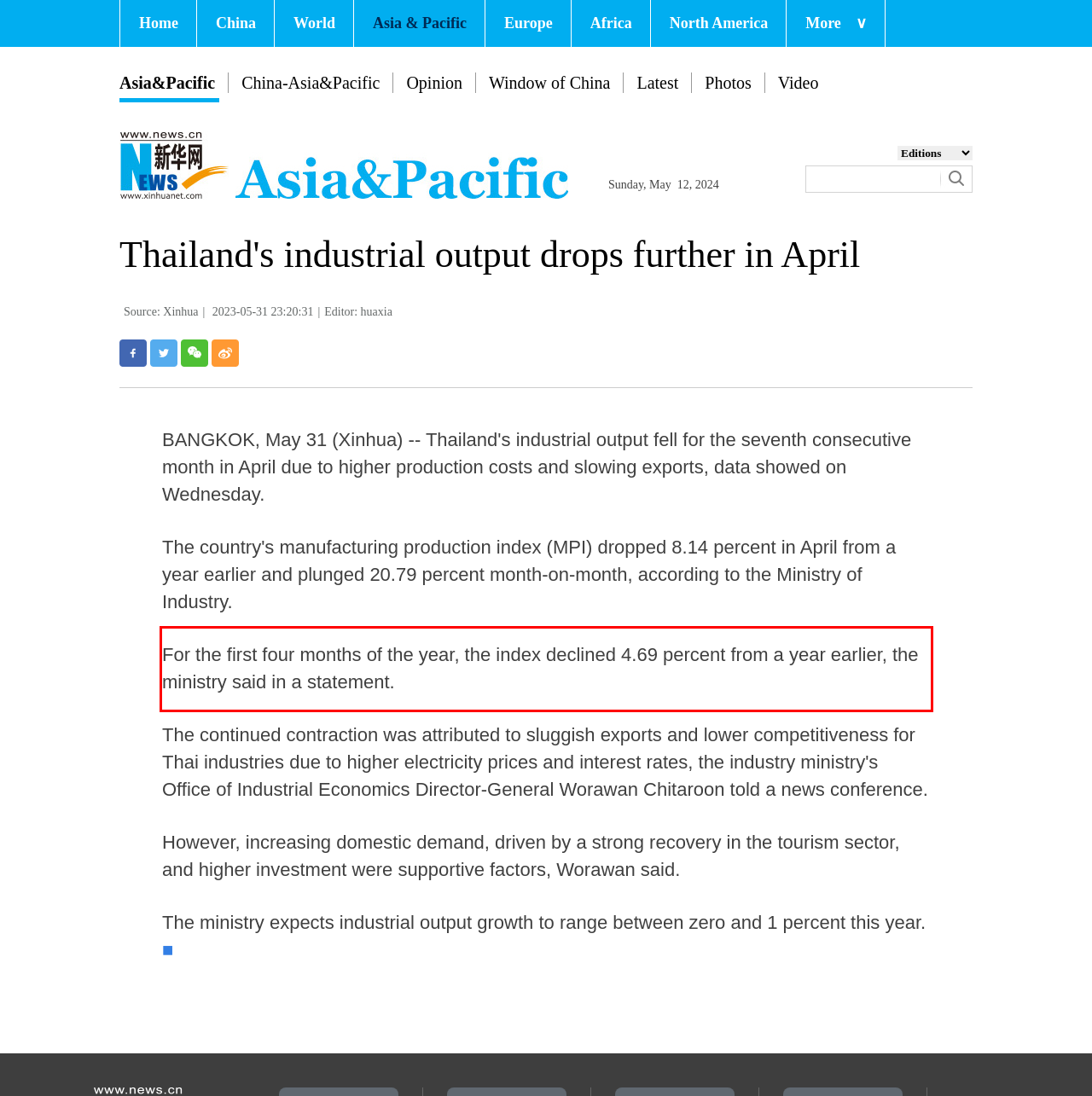You are given a screenshot of a webpage with a UI element highlighted by a red bounding box. Please perform OCR on the text content within this red bounding box.

For the first four months of the year, the index declined 4.69 percent from a year earlier, the ministry said in a statement.